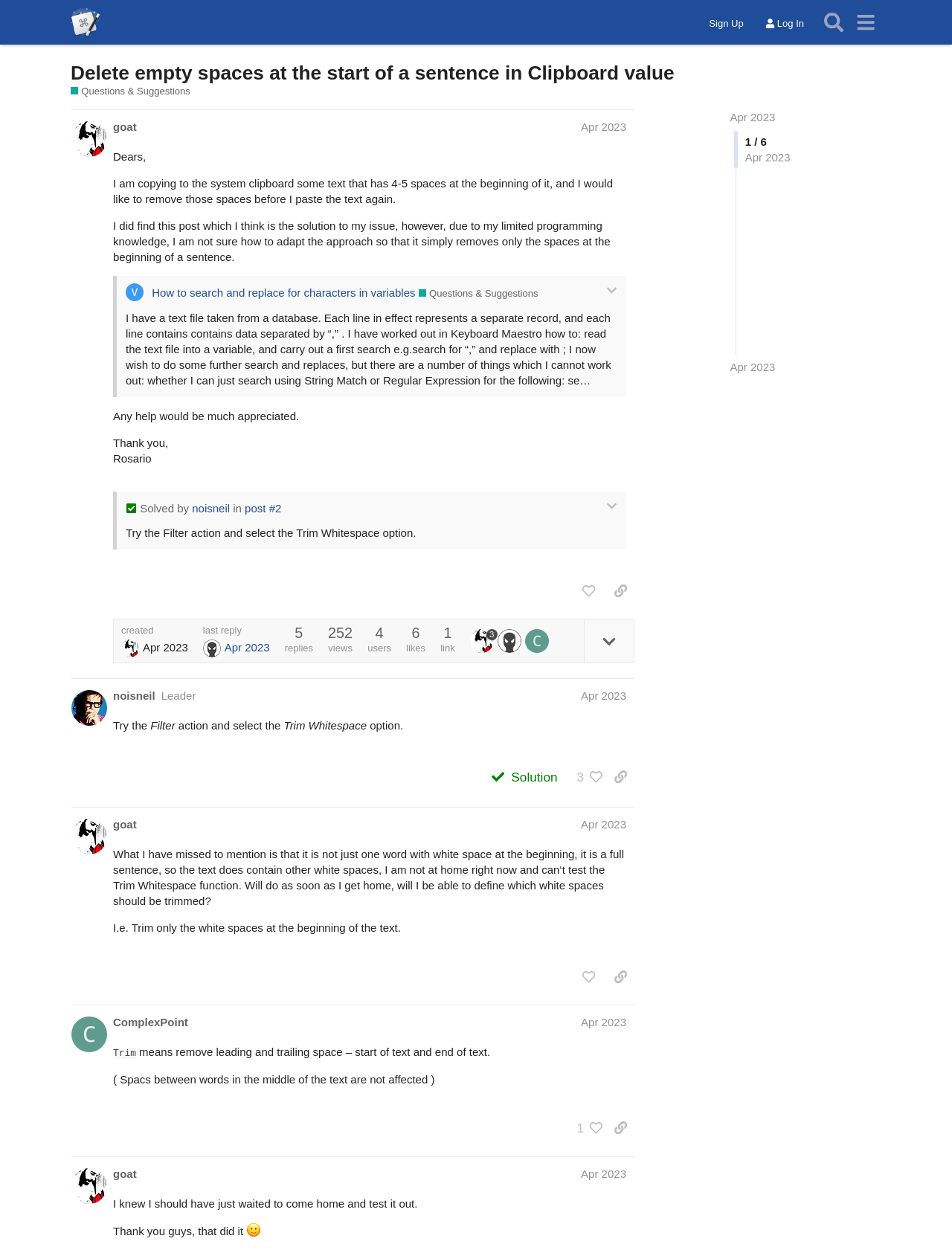Who is the author of the first post?
Answer with a single word or phrase by referring to the visual content.

goat